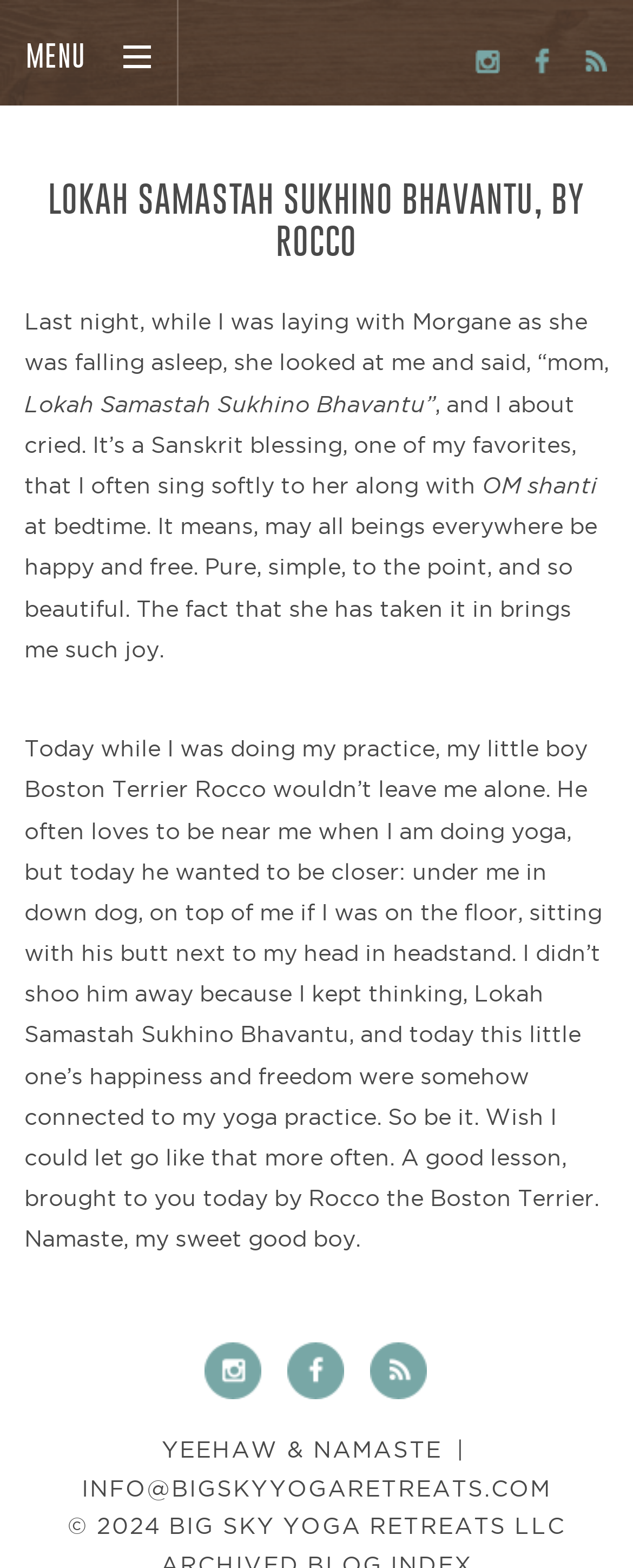What is the copyright year mentioned at the bottom of the page?
Please give a detailed and thorough answer to the question, covering all relevant points.

I determined the answer by reading the static text element at the bottom of the page, which mentions '© 2024 BIG SKY YOGA RETREATS LLC'.